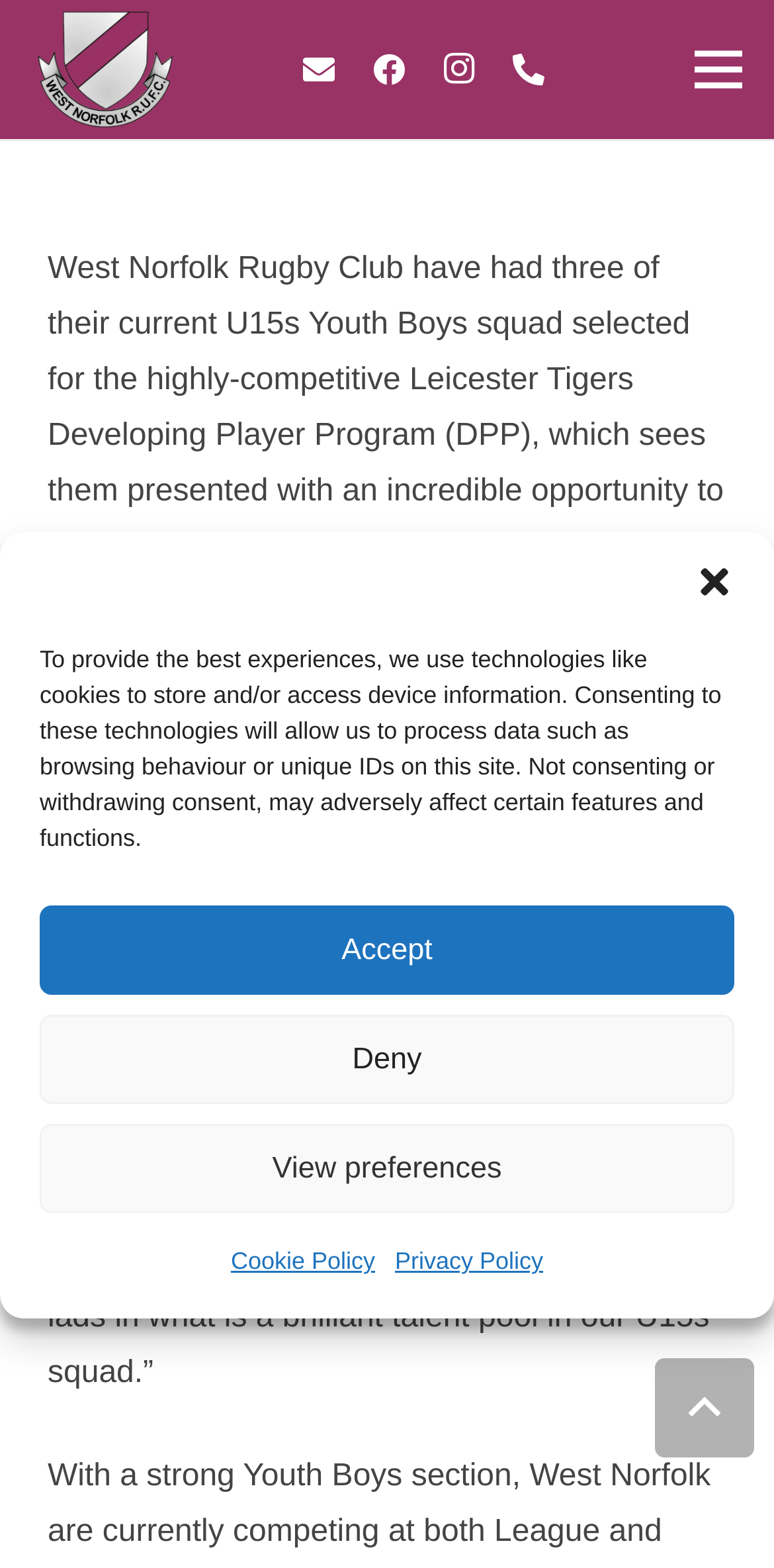Please identify the bounding box coordinates of the element's region that needs to be clicked to fulfill the following instruction: "Read more about the Cookie Policy". The bounding box coordinates should consist of four float numbers between 0 and 1, i.e., [left, top, right, bottom].

[0.298, 0.786, 0.485, 0.822]